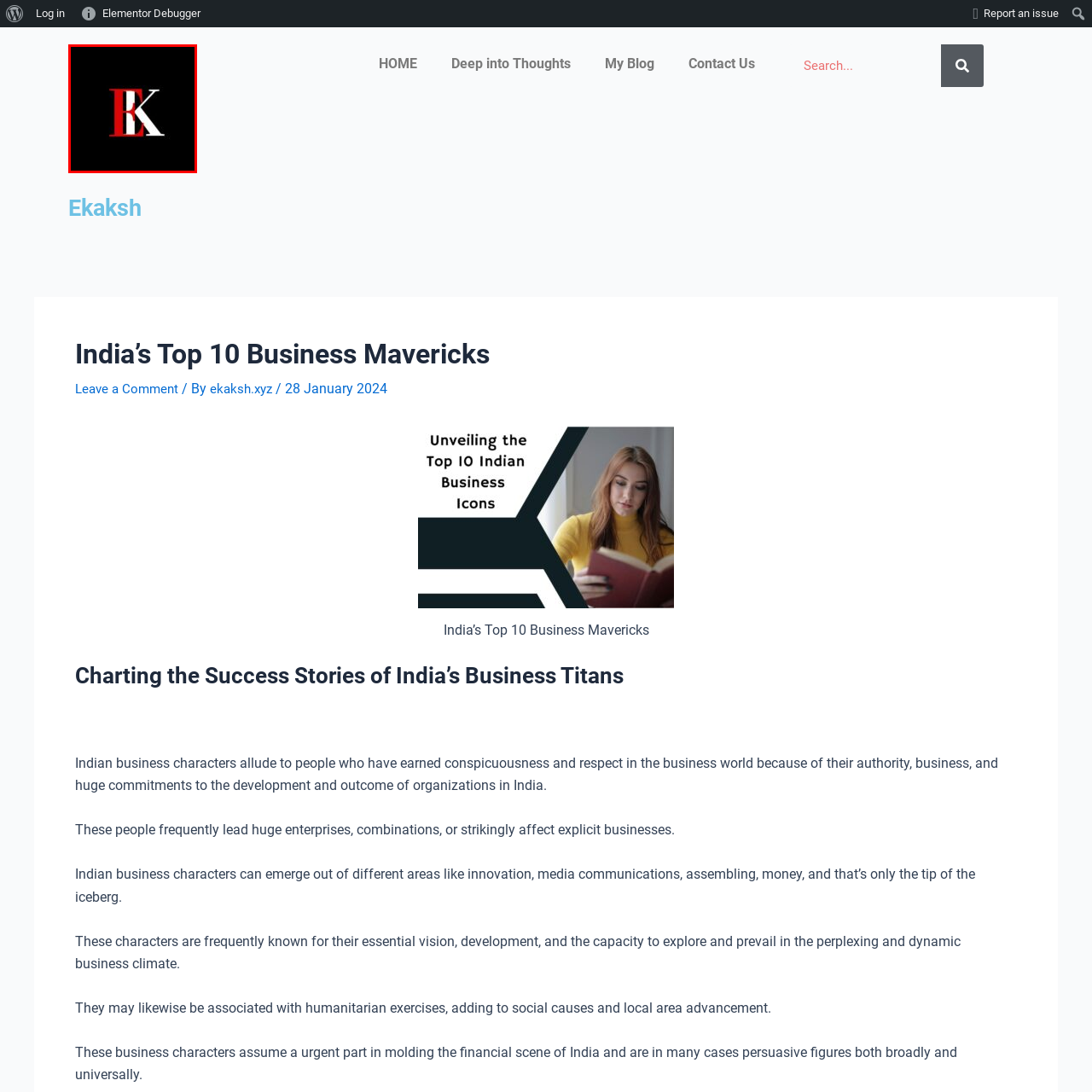Pay attention to the section of the image delineated by the white outline and provide a detailed response to the subsequent question, based on your observations: 
What is the background color of the image?

The caption describes the logo as being prominently displayed against a black background, which provides a contrasting backdrop for the red and white colors of the 'E' and 'K' letters.